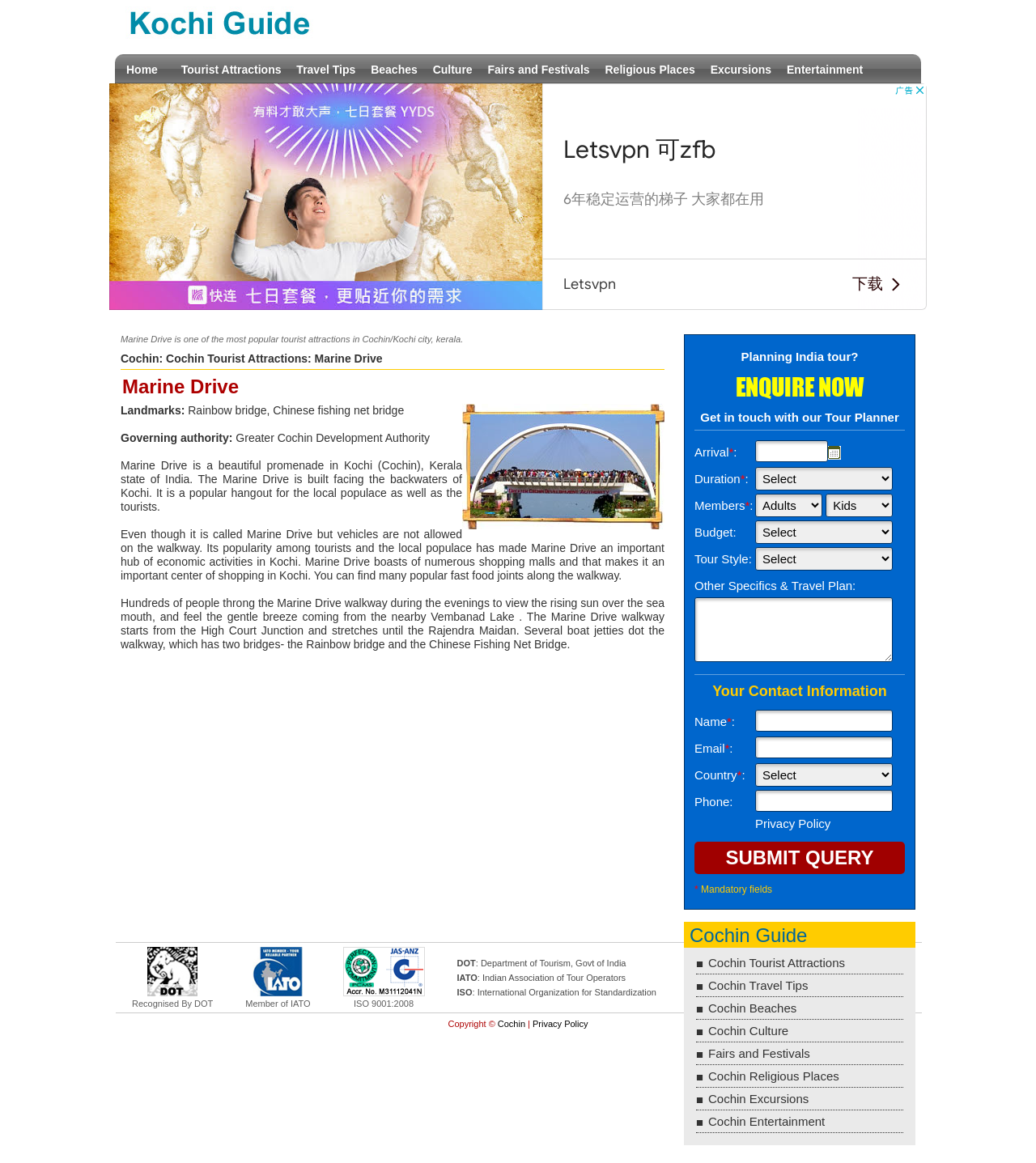Please provide a one-word or short phrase answer to the question:
What is the name of the bridge shown in the image?

Rainbow Bridge